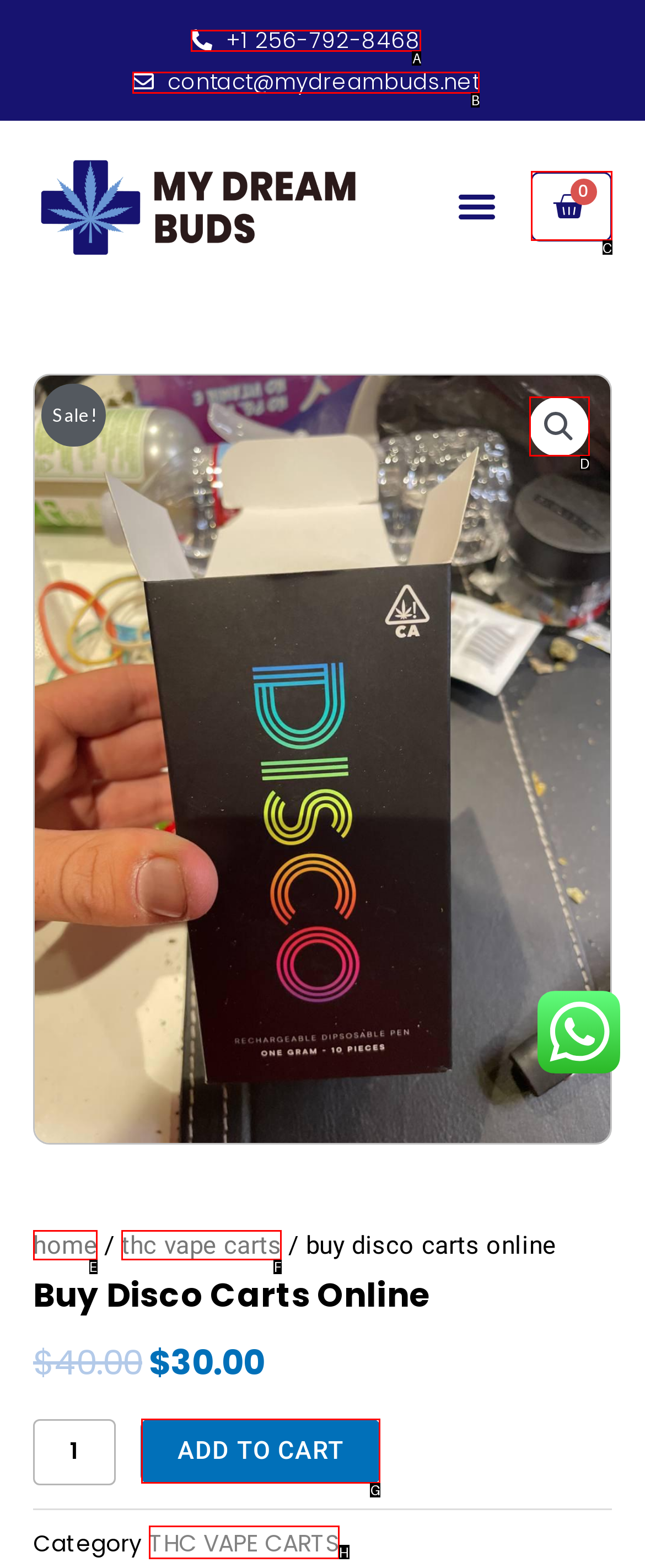Which HTML element should be clicked to fulfill the following task: Go to Hostinger Websites Issues page?
Reply with the letter of the appropriate option from the choices given.

None